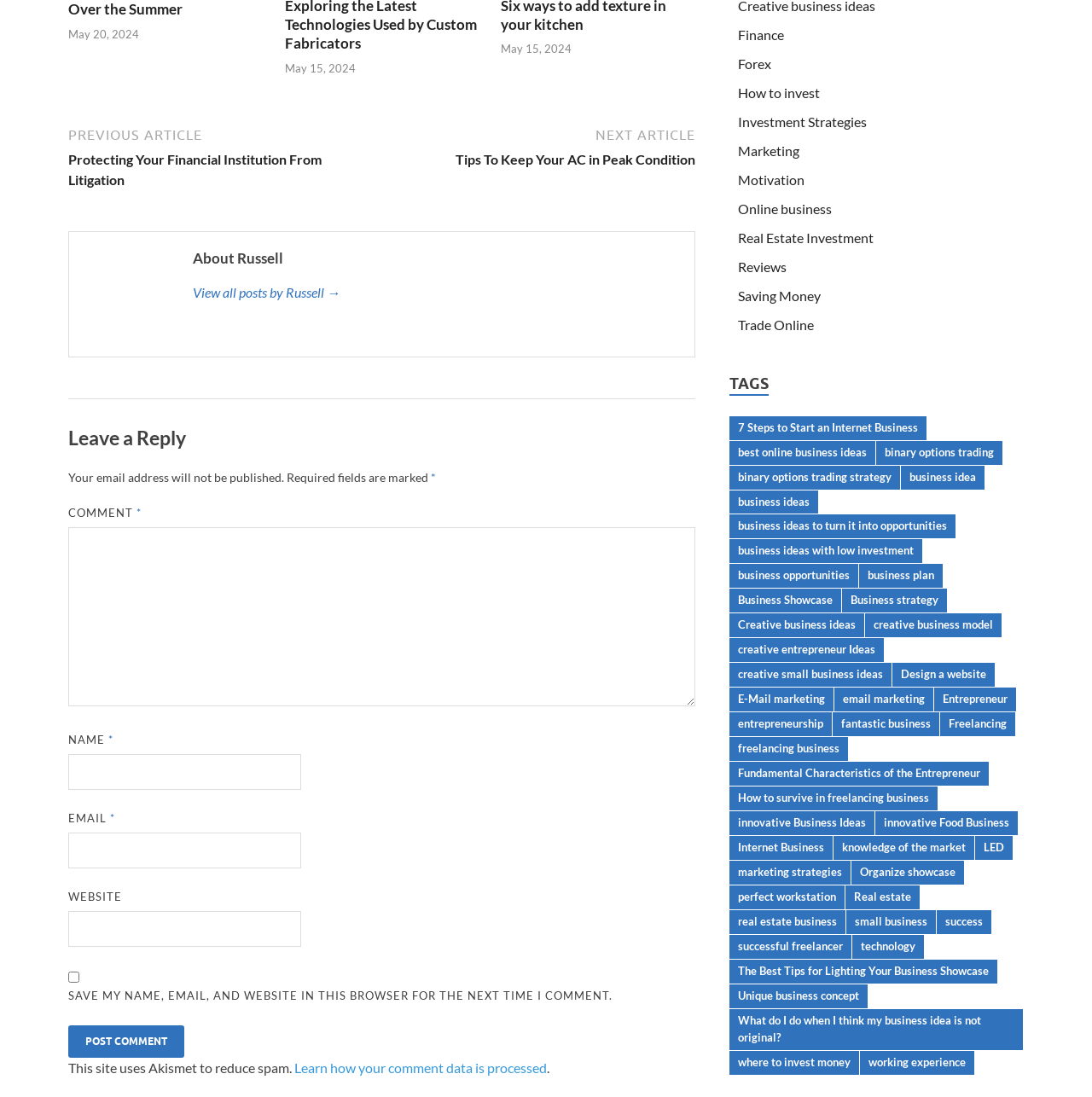What categories are available for posts?
Using the screenshot, give a one-word or short phrase answer.

Finance, Forex, etc.